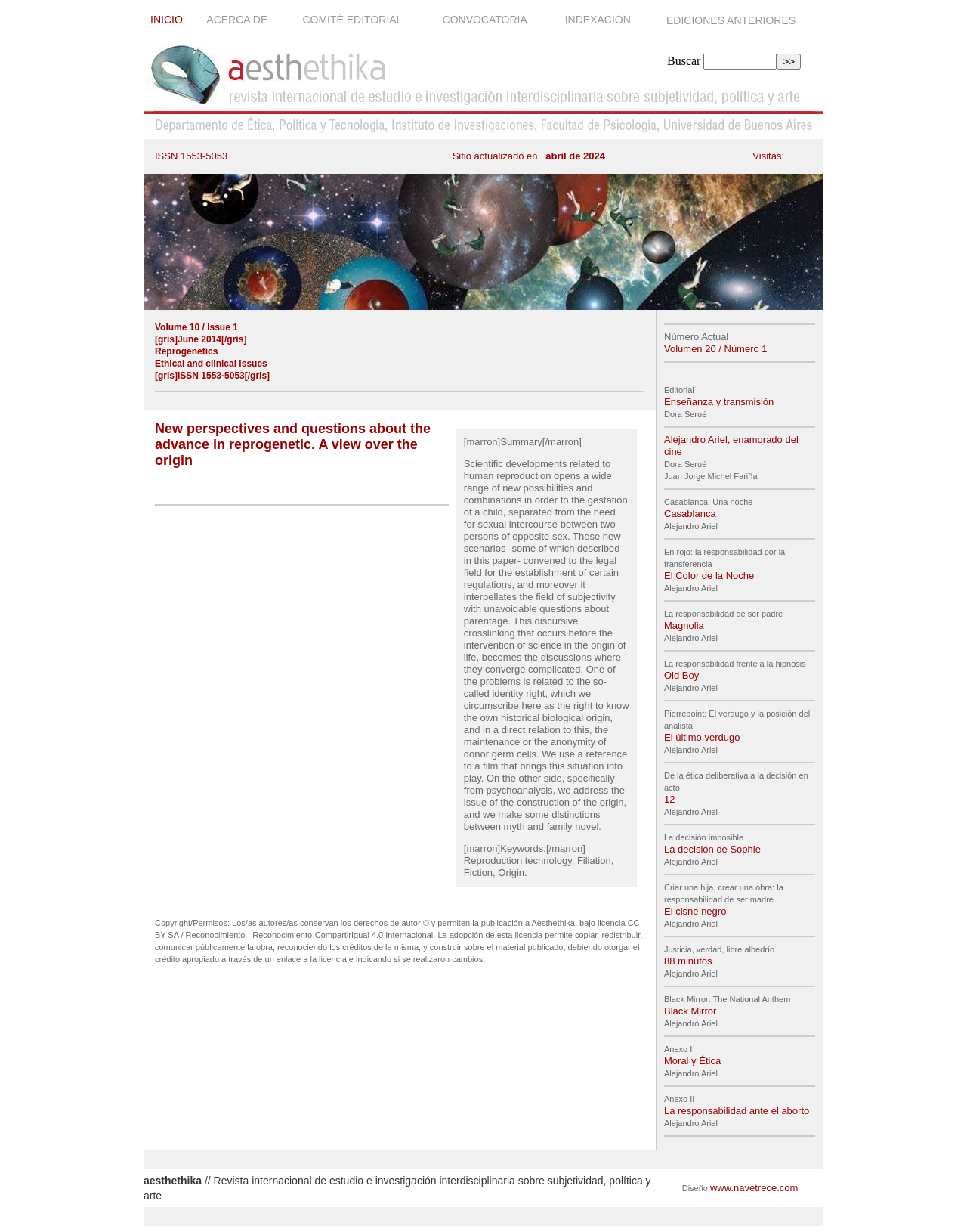Generate a thorough description of the webpage.

The webpage is titled "Aesthethika" and has a layout table that occupies most of the screen. The top section of the page contains a navigation menu with links to "INICIO", "ACERCA DE", "COMITÉ EDITORIAL", "CONVOCATORIA", "INDEXACIÓN", and "EDICIONES ANTERIORES". Below the navigation menu, there is a search bar with a "Buscar >>" button.

The main content of the page is divided into two sections. The left section contains a table with a heading "Volume 10 / Issue 1" and a summary of an article titled "Reprogenetics Ethical and clinical issues". The summary discusses the ethical and clinical implications of human reproduction and its relation to parentage. The article also explores the concept of identity right and its connection to the anonymity of donor germ cells.

The right section of the page contains a list of articles or publications, each with a title and an author. The list includes articles such as "Alejandro Ariel, enamorado del cine", "Casablanca: Una noche", and "Justicia, verdad, libre albedrío 88 minutos". Each article title is a link, and some of them have additional information or descriptions.

At the bottom of the page, there is a copyright notice that states the terms of use and reproduction of the content on the website.